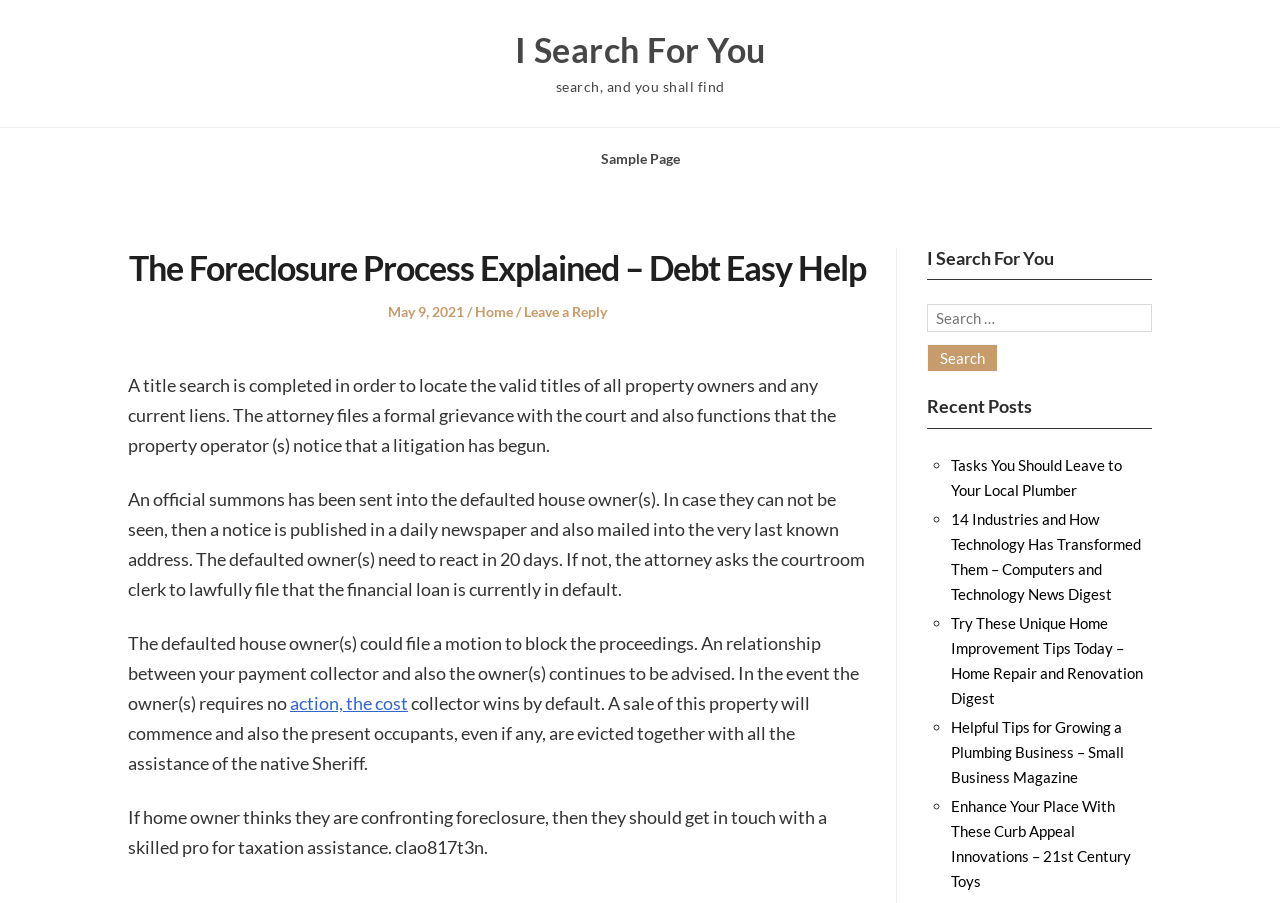Show me the bounding box coordinates of the clickable region to achieve the task as per the instruction: "View 'Tasks You Should Leave to Your Local Plumber'".

[0.743, 0.505, 0.877, 0.553]